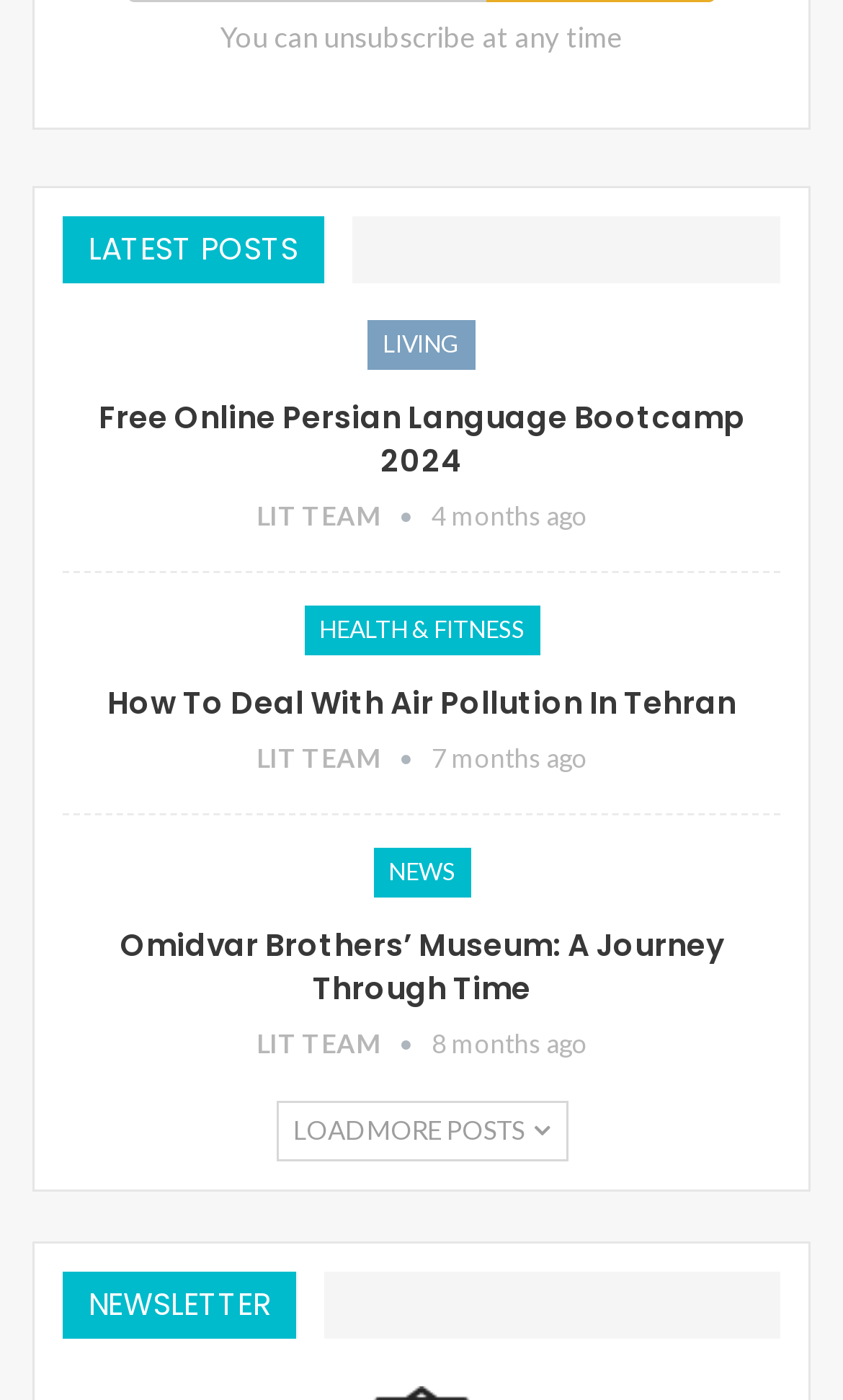What is the purpose of the 'Load More Posts' button?
From the screenshot, provide a brief answer in one word or phrase.

To load more posts